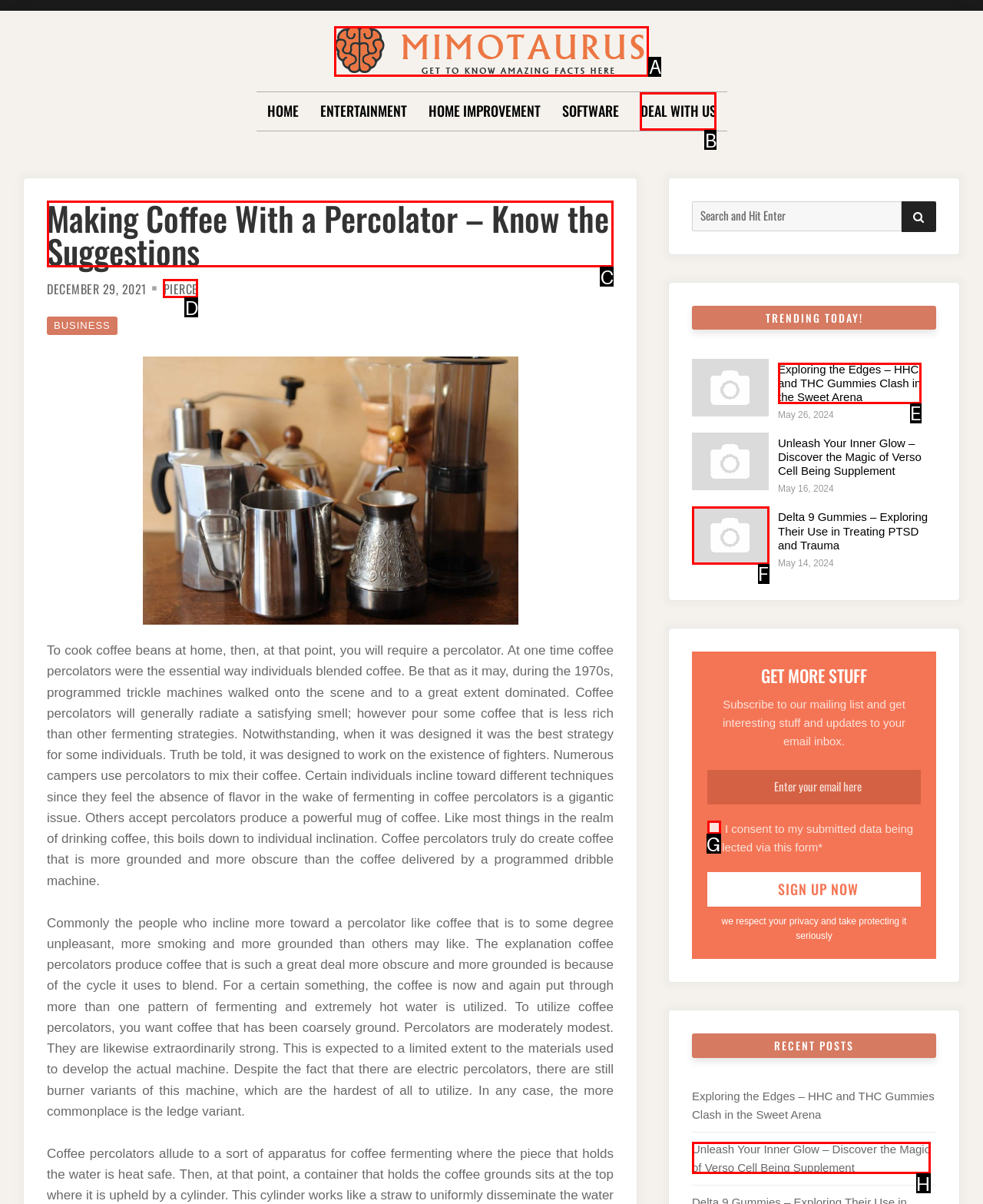Choose the HTML element that should be clicked to accomplish the task: Search for something. Answer with the letter of the chosen option.

None